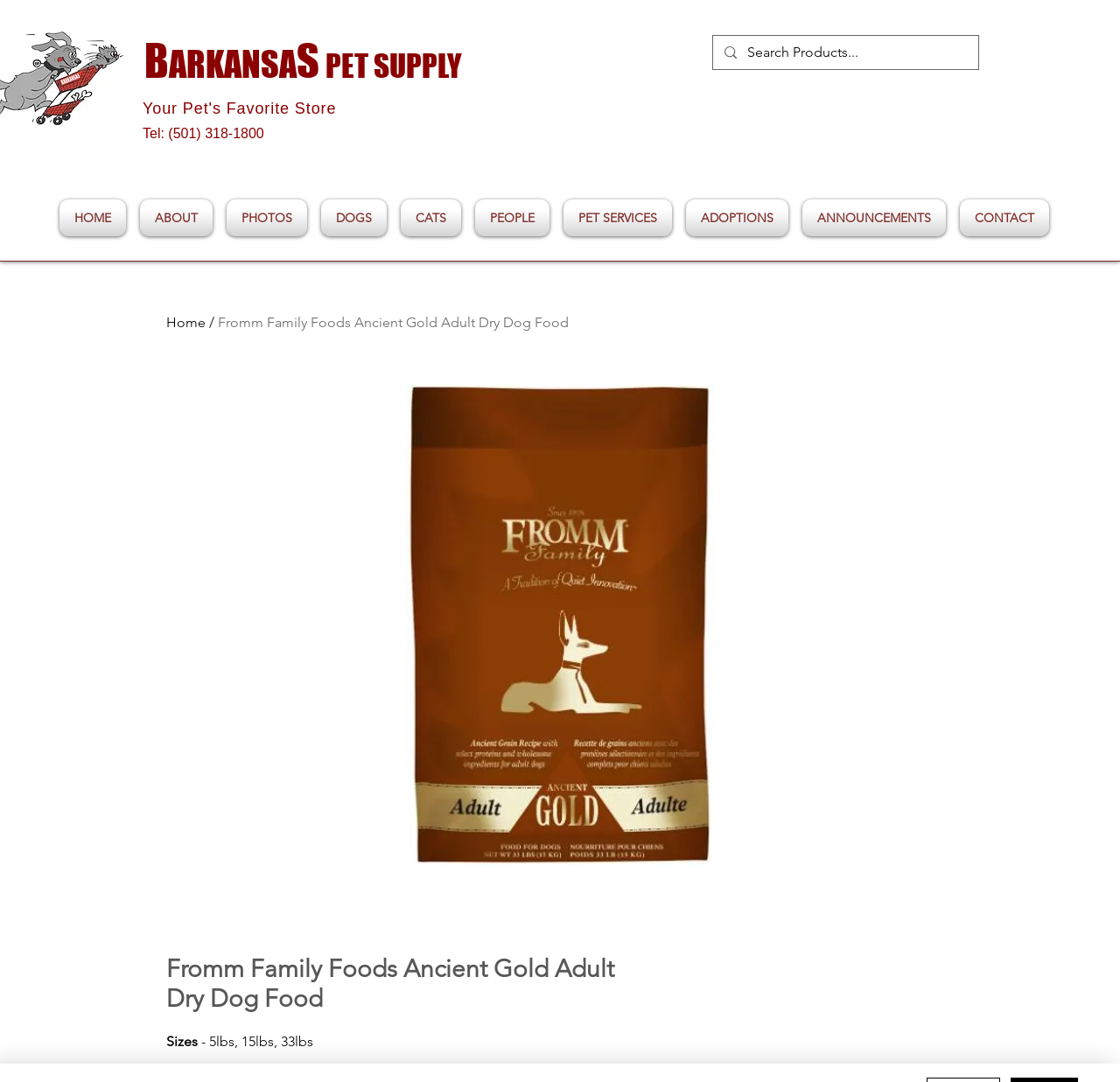Please identify the bounding box coordinates of the element on the webpage that should be clicked to follow this instruction: "Search for products". The bounding box coordinates should be given as four float numbers between 0 and 1, formatted as [left, top, right, bottom].

[0.637, 0.033, 0.873, 0.064]